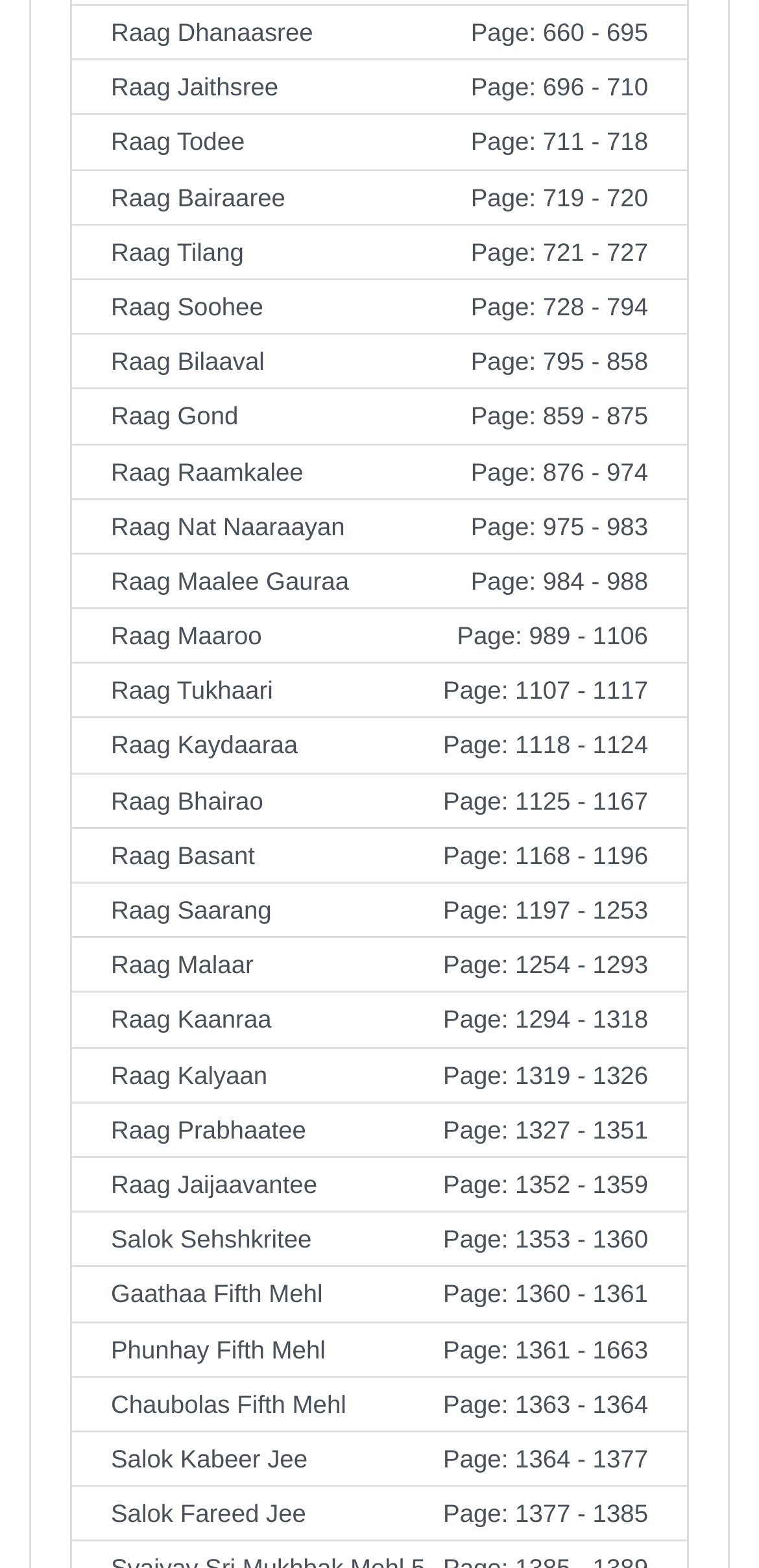Give a concise answer using one word or a phrase to the following question:
What is the last link on the page?

Salok Fareed Jee